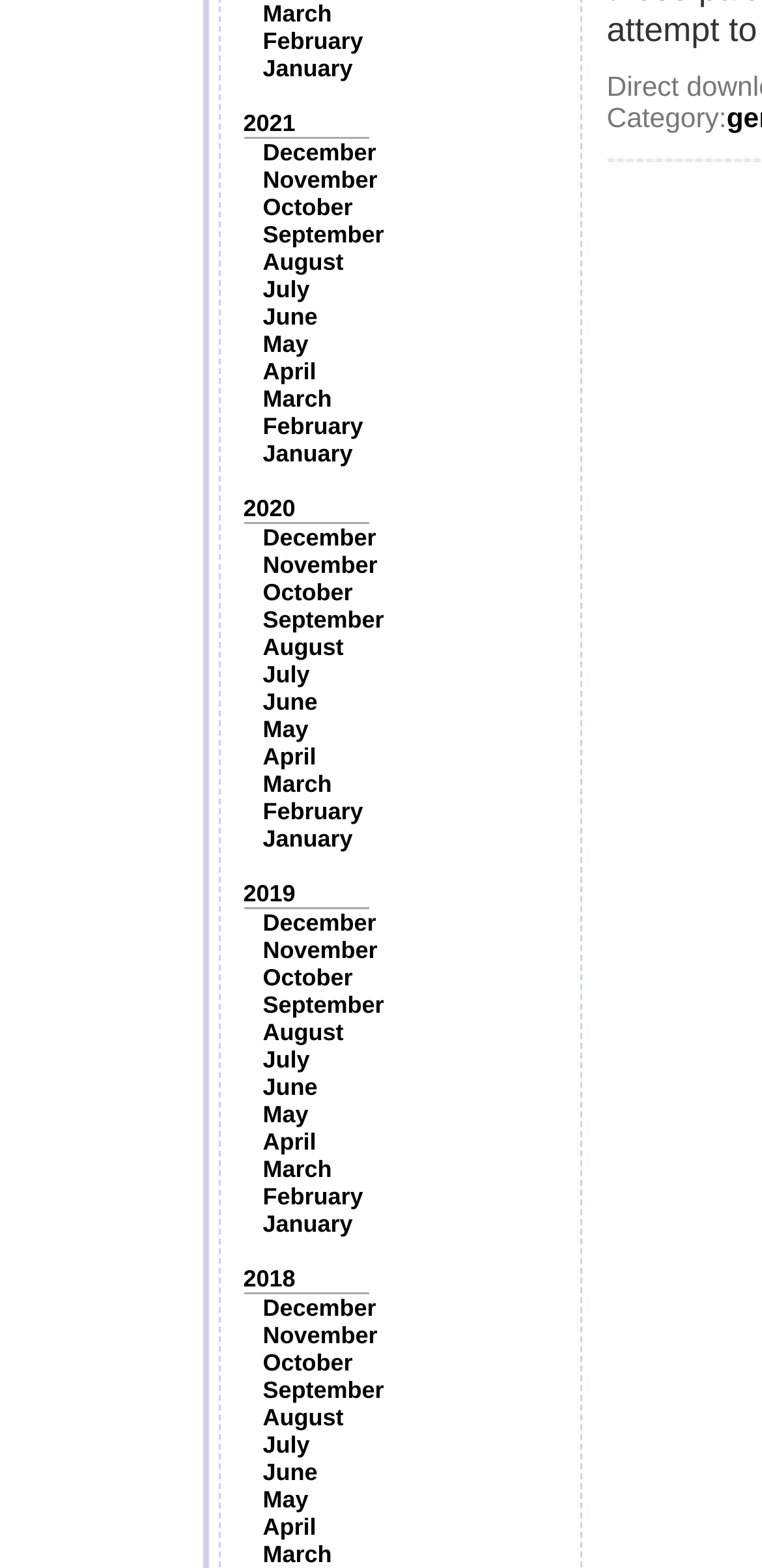Determine the bounding box coordinates of the section I need to click to execute the following instruction: "View the Sustainability page". Provide the coordinates as four float numbers between 0 and 1, i.e., [left, top, right, bottom].

None